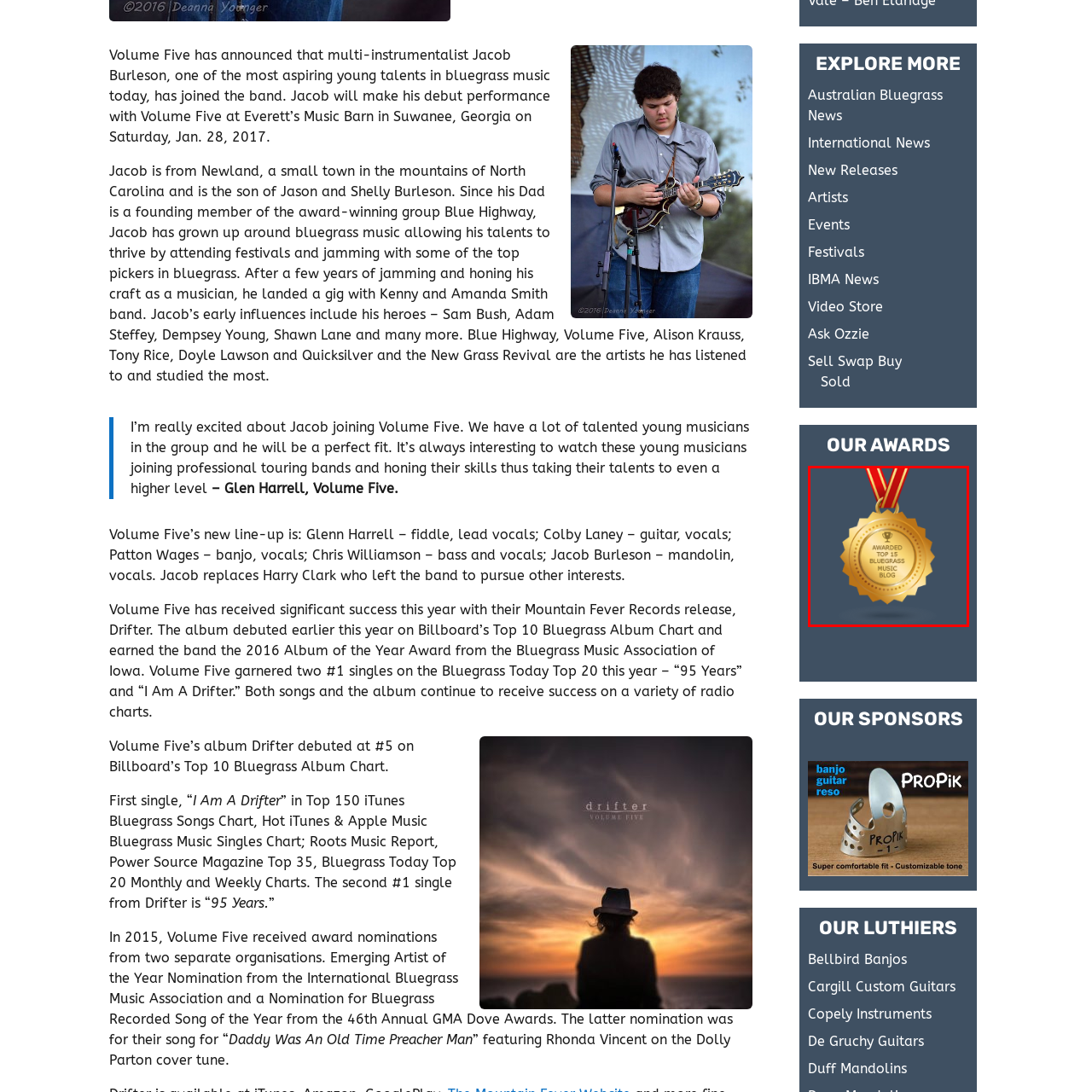Craft a detailed explanation of the image surrounded by the red outline.

The image features a distinguished gold medal, prominently displayed with a red and gold ribbon. The medal is inscribed with the phrase "AWARDED TOP 15 BLUEGRASS MUSIC BLOG," highlighting a significant recognition in the bluegrass music community. This award symbolizes excellence and accomplishment for a blog that has made noteworthy contributions to the promotion and appreciation of bluegrass music, celebrating its influence and support within the genre. The background is a simple, muted color, which emphasizes the medal's shine and message of achievement. This accolade underscores the blog's commitment to showcasing artists, events, and news relevant to bluegrass enthusiasts.